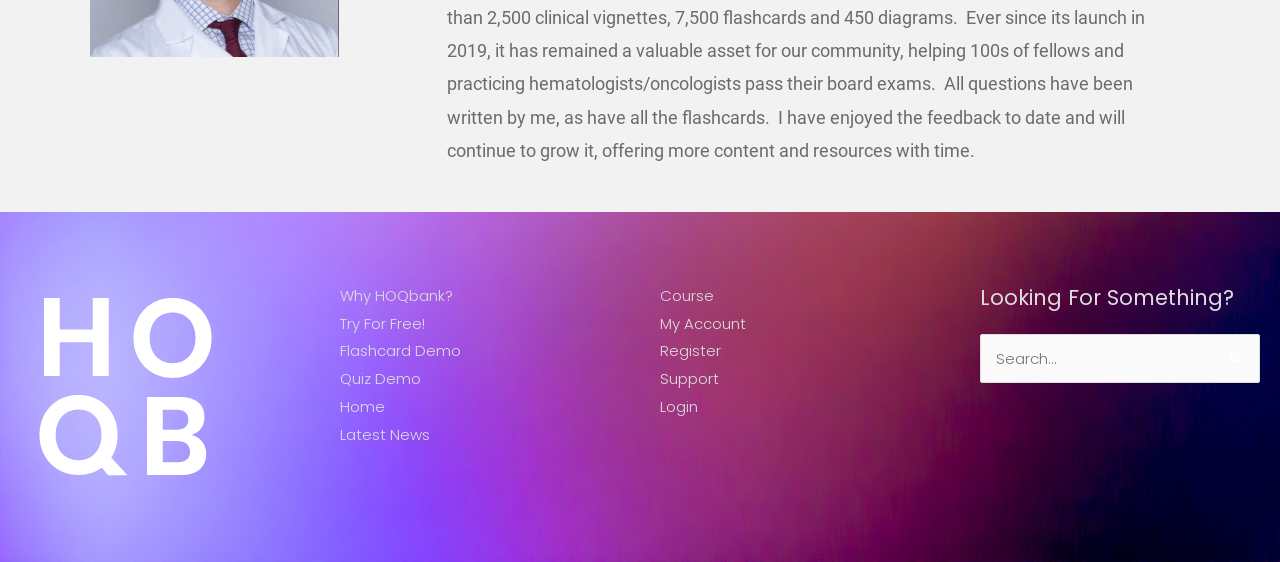Please answer the following question using a single word or phrase: 
What is the purpose of the 'Register' link?

To create an account